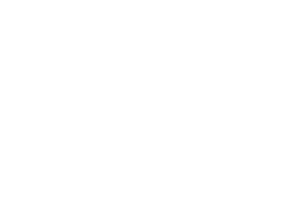What is the topic of the news article?
Please answer the question with as much detail as possible using the screenshot.

The topic of the news article is the cryptocurrency market because the article discusses the alleged involvement of Russian actors in a significant hack of FTX, a key player in the cryptocurrency market, and the imagery reinforces themes of cybersecurity and caution in the financial sector.